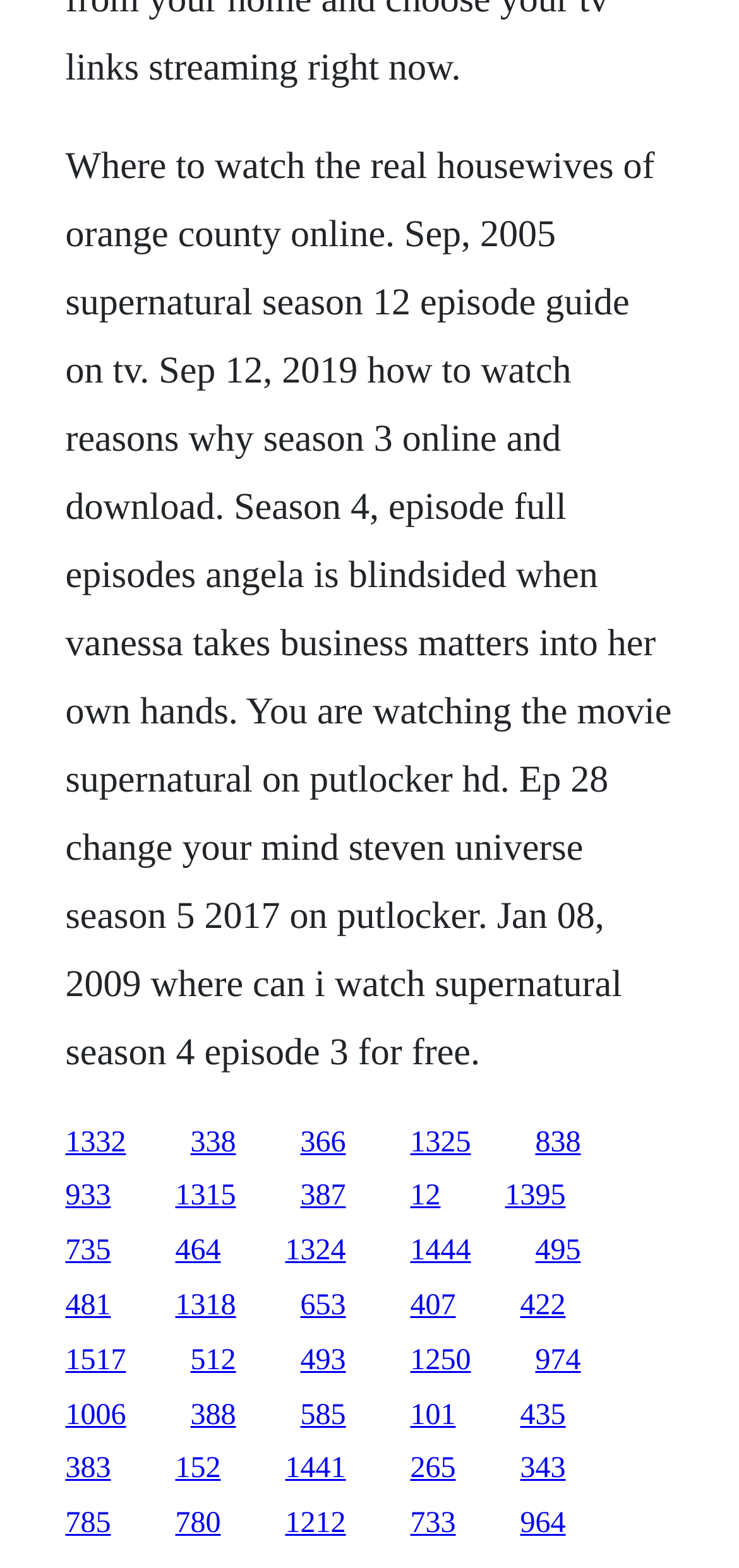What TV show is mentioned multiple times?
Please respond to the question with a detailed and informative answer.

By analyzing the text content of the webpage, I found that the TV show 'Supernatural' is mentioned multiple times, specifically in phrases like 'Supernatural season 12 episode guide', 'watch Supernatural season 4 episode 3', and 'you are watching the movie Supernatural on putlocker hd'.